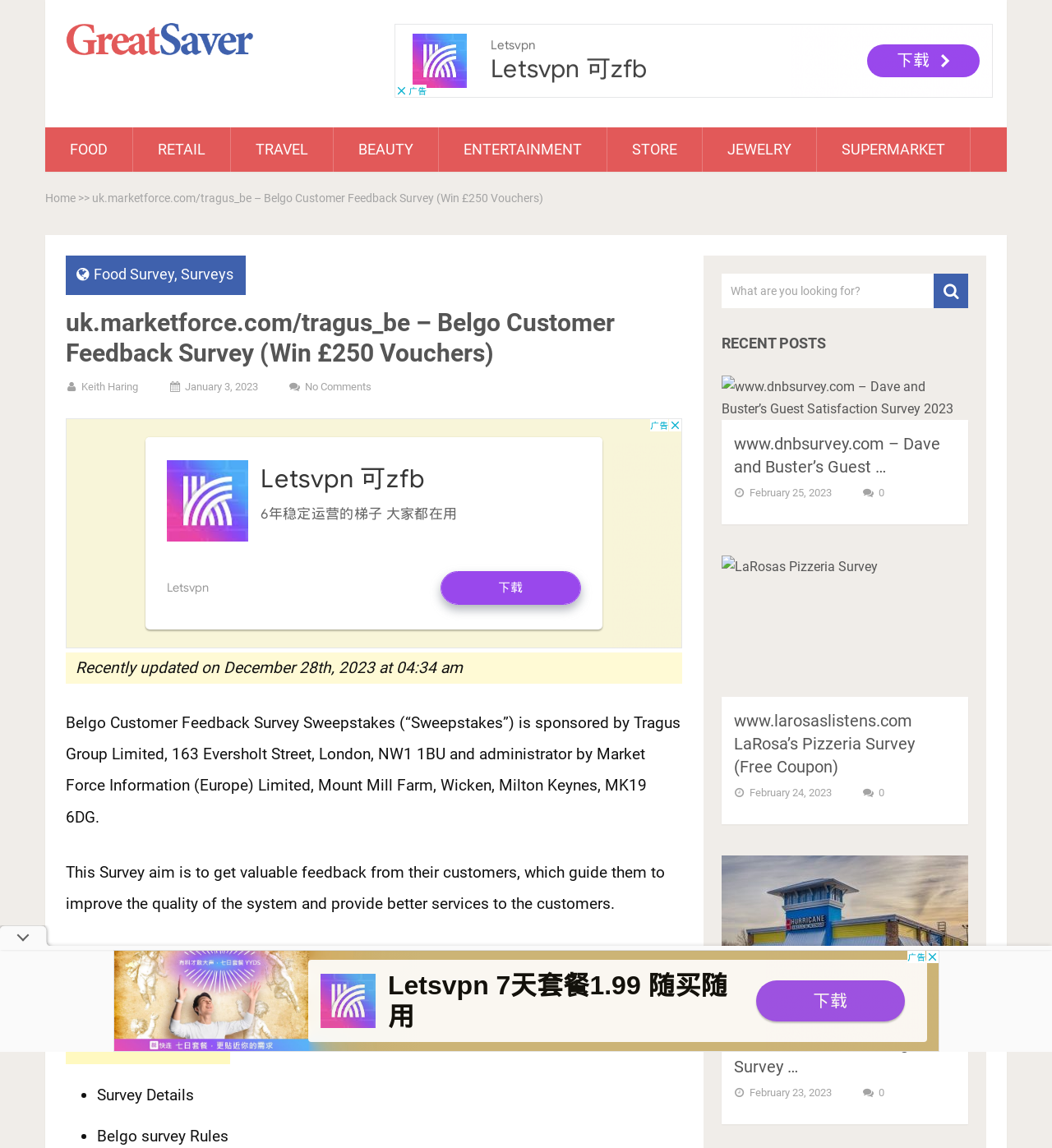Identify the bounding box of the UI element described as follows: "aria-label="Advertisement" name="aswift_2" title="Advertisement"". Provide the coordinates as four float numbers in the range of 0 to 1 [left, top, right, bottom].

[0.062, 0.364, 0.648, 0.564]